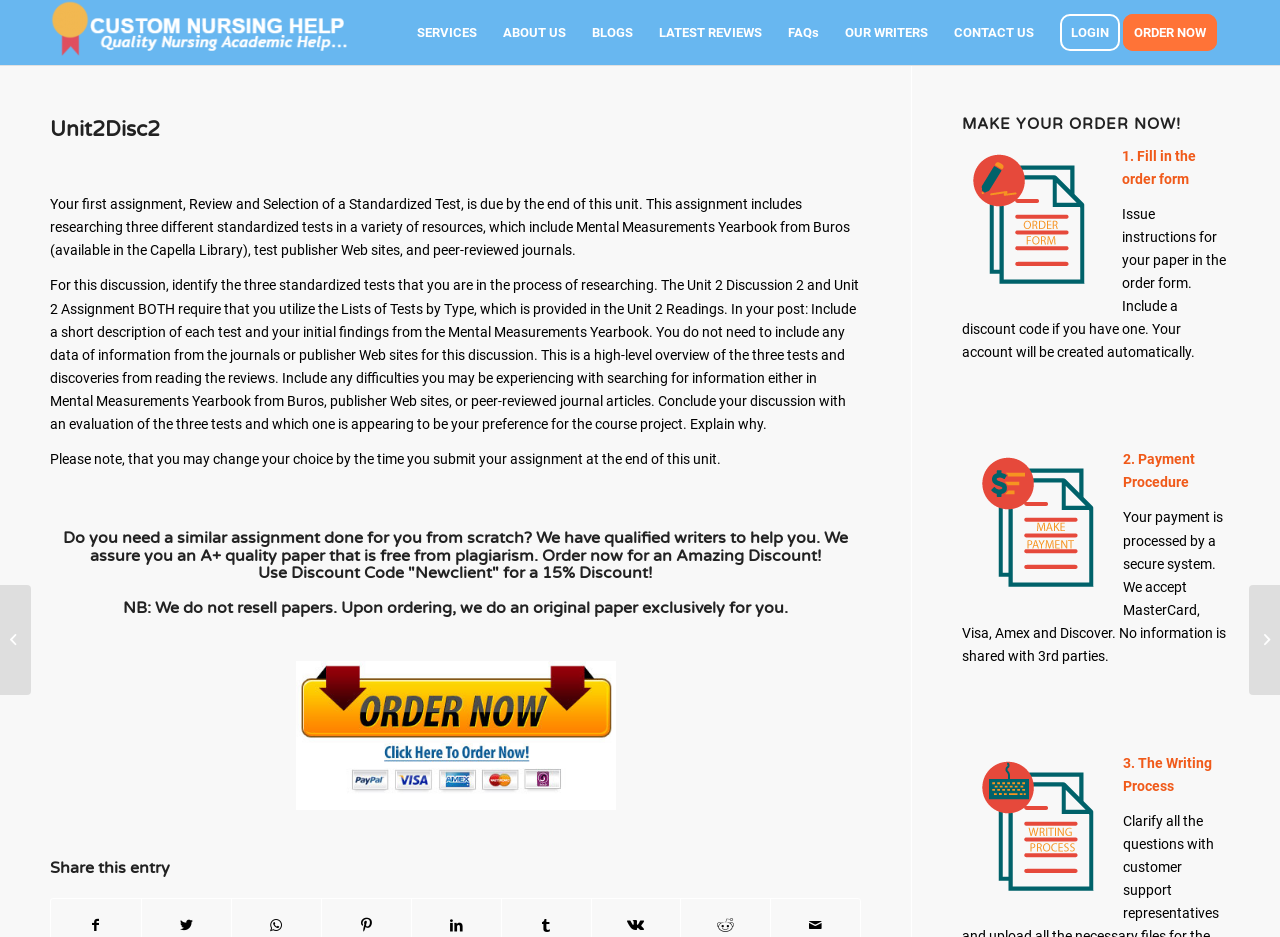Locate the bounding box coordinates of the clickable area needed to fulfill the instruction: "Click on the 'ORDER NOW' button".

[0.877, 0.0, 0.961, 0.069]